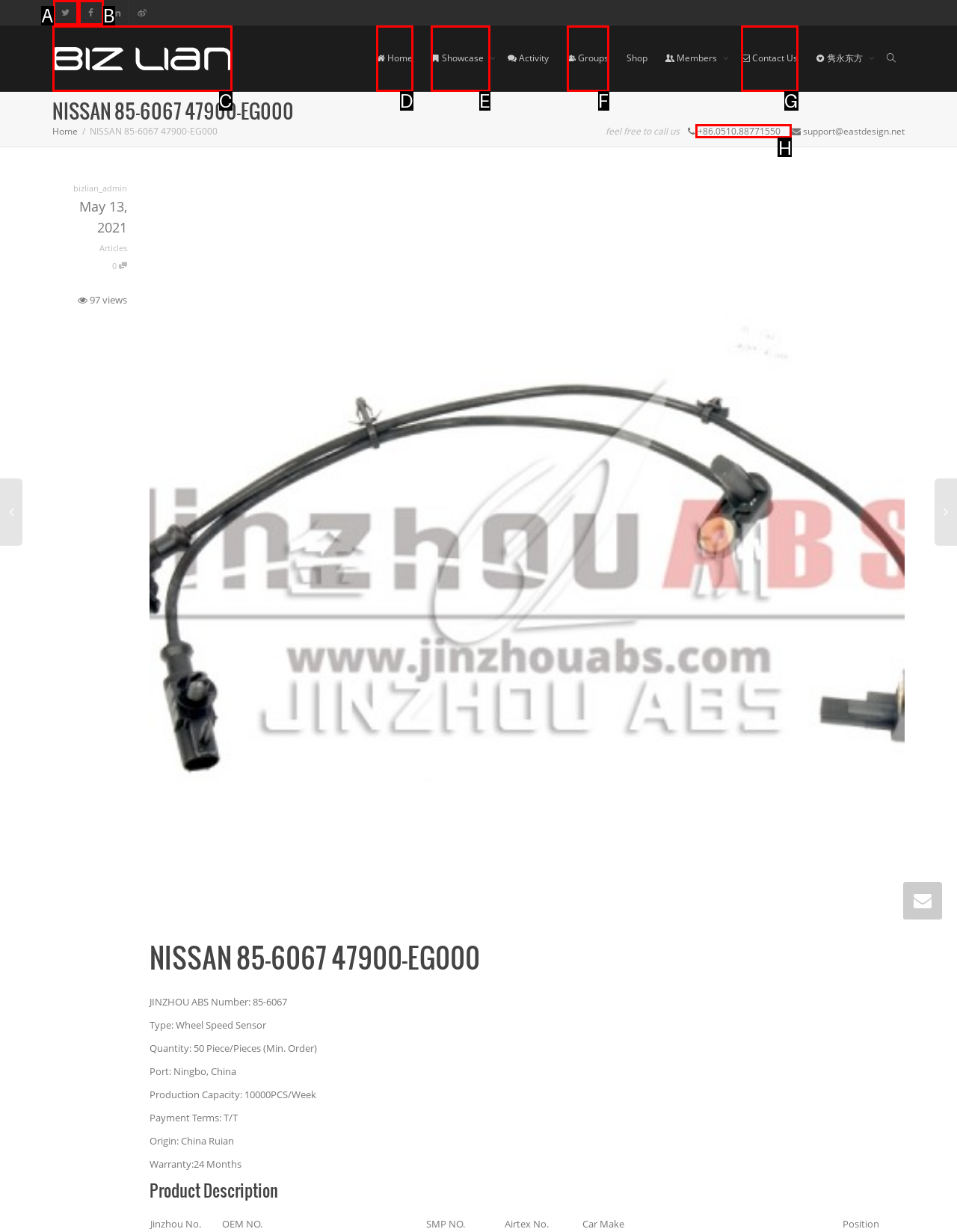Select the letter associated with the UI element you need to click to perform the following action: Check the company's phone number
Reply with the correct letter from the options provided.

H